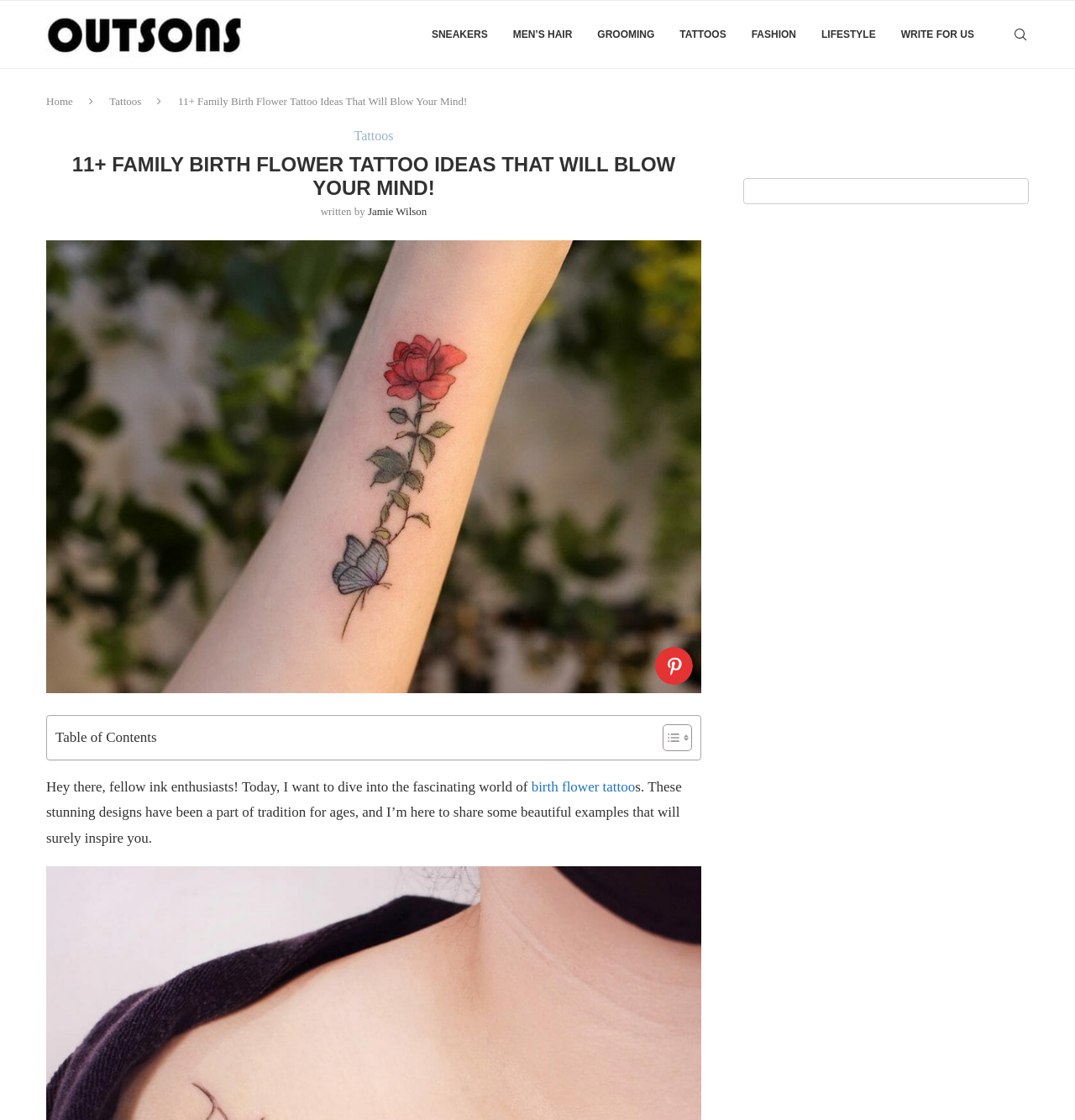How many links are in the top navigation bar?
Please respond to the question with a detailed and informative answer.

I counted the links in the top navigation bar, which are 'Outsons', 'SNEAKERS', 'MEN’S HAIR', 'GROOMING', 'TATTOOS', 'FASHION', 'LIFESTYLE', 'WRITE FOR US', and 'Search'.